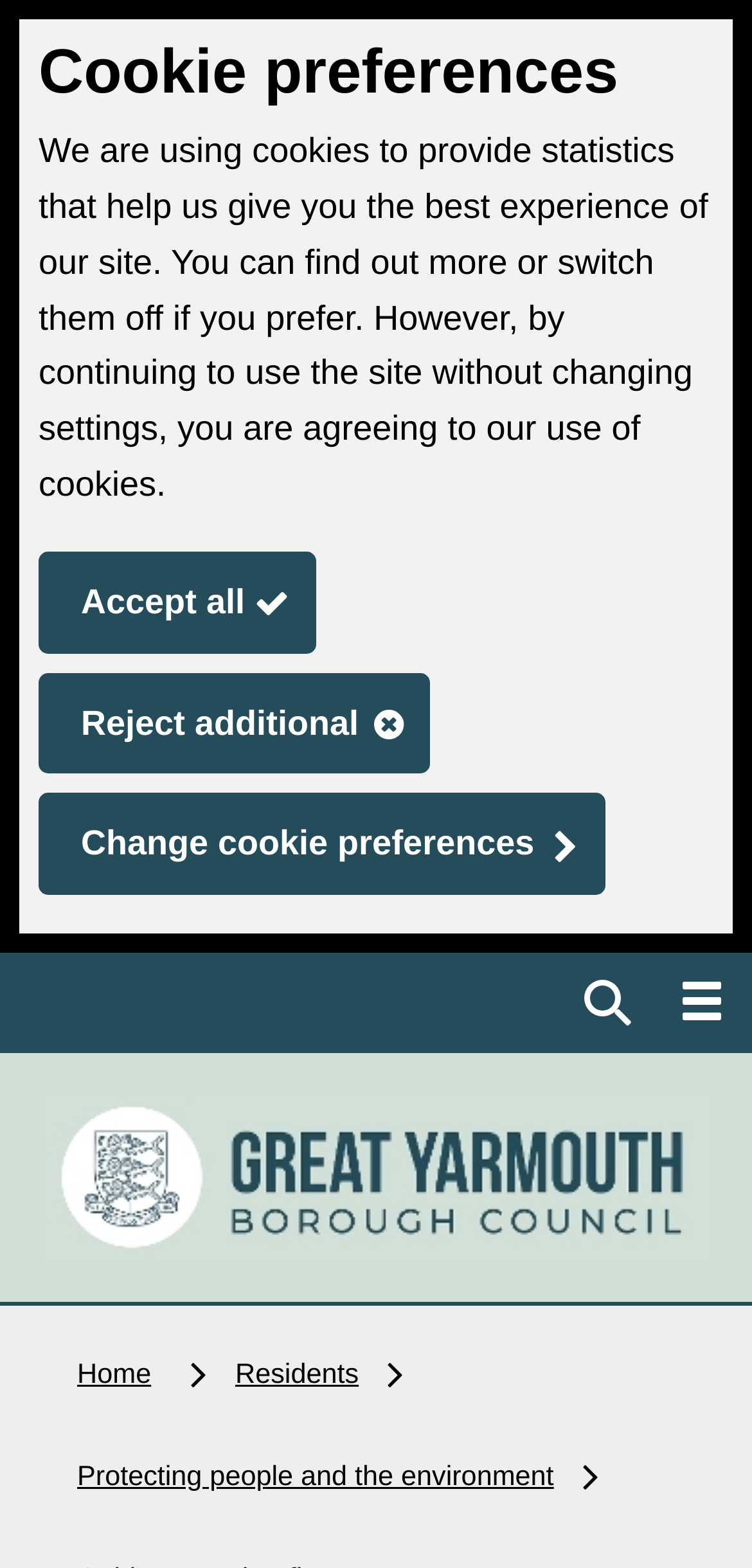Locate the bounding box coordinates of the clickable region to complete the following instruction: "read about 5 Essential Strategies For A Secure And Fulfilling Retirement."

None